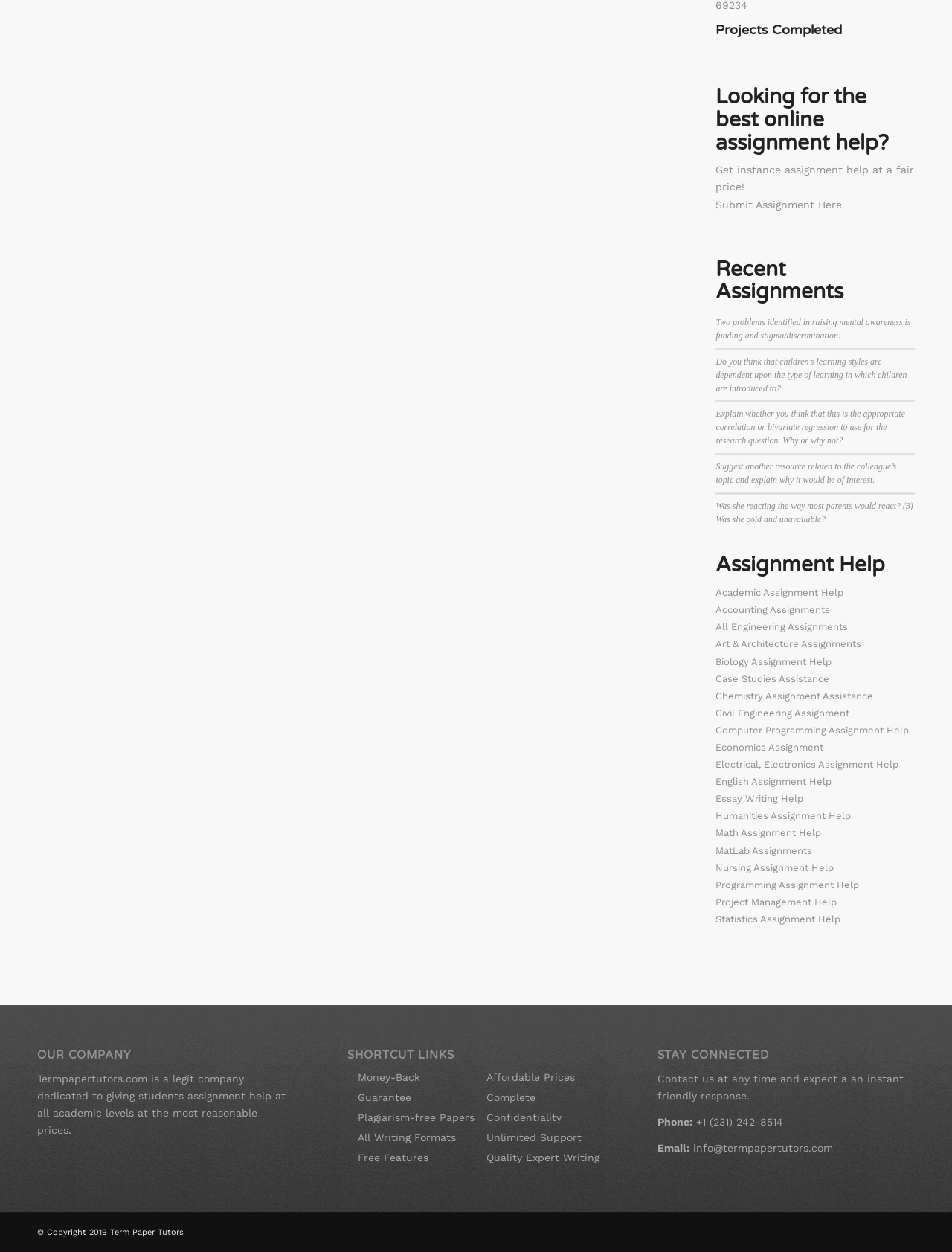Find the bounding box coordinates of the element I should click to carry out the following instruction: "Follow Mazda UK on Facebook".

None